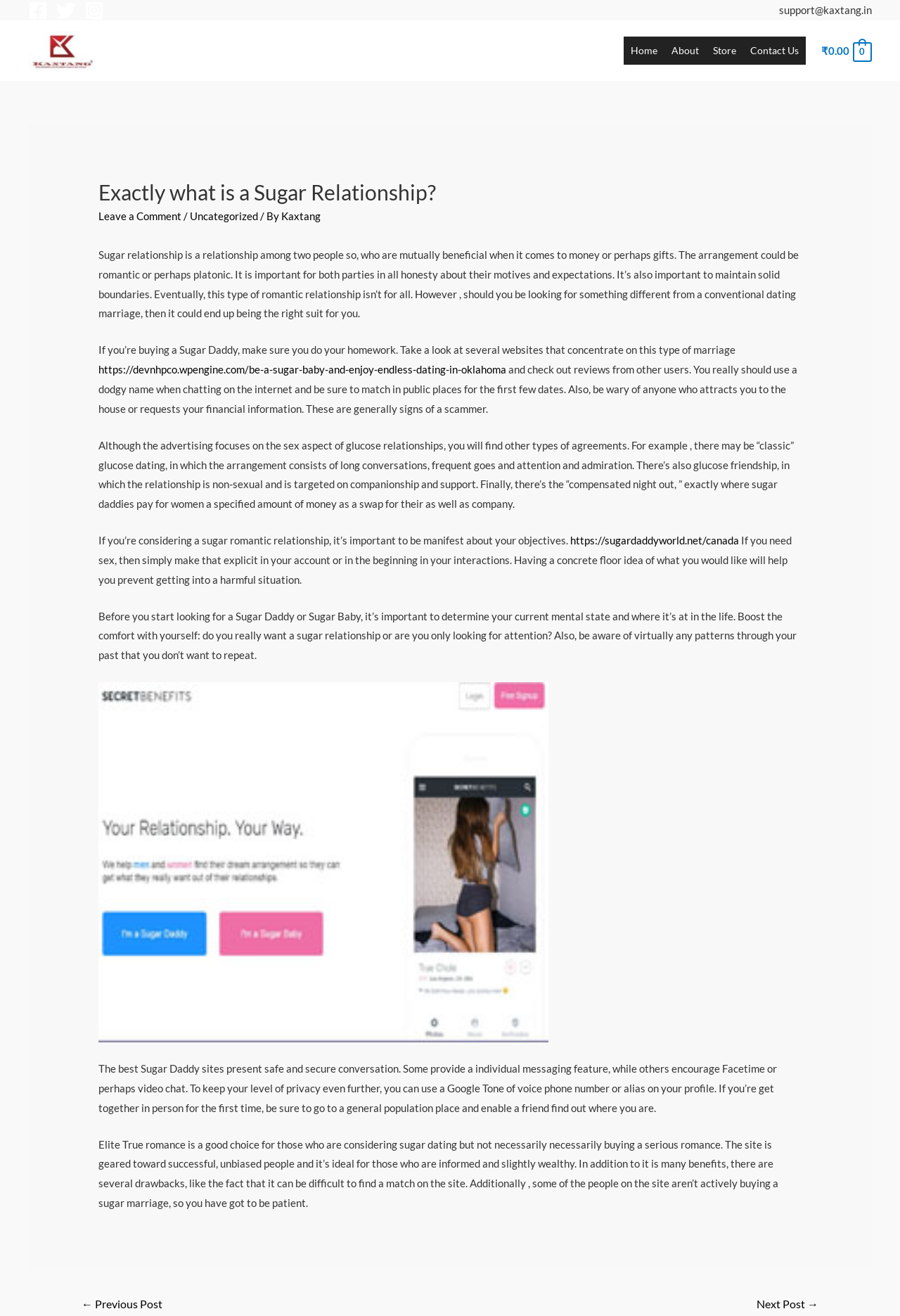What is the contact email address?
Using the information from the image, give a concise answer in one word or a short phrase.

support@kaxtang.in